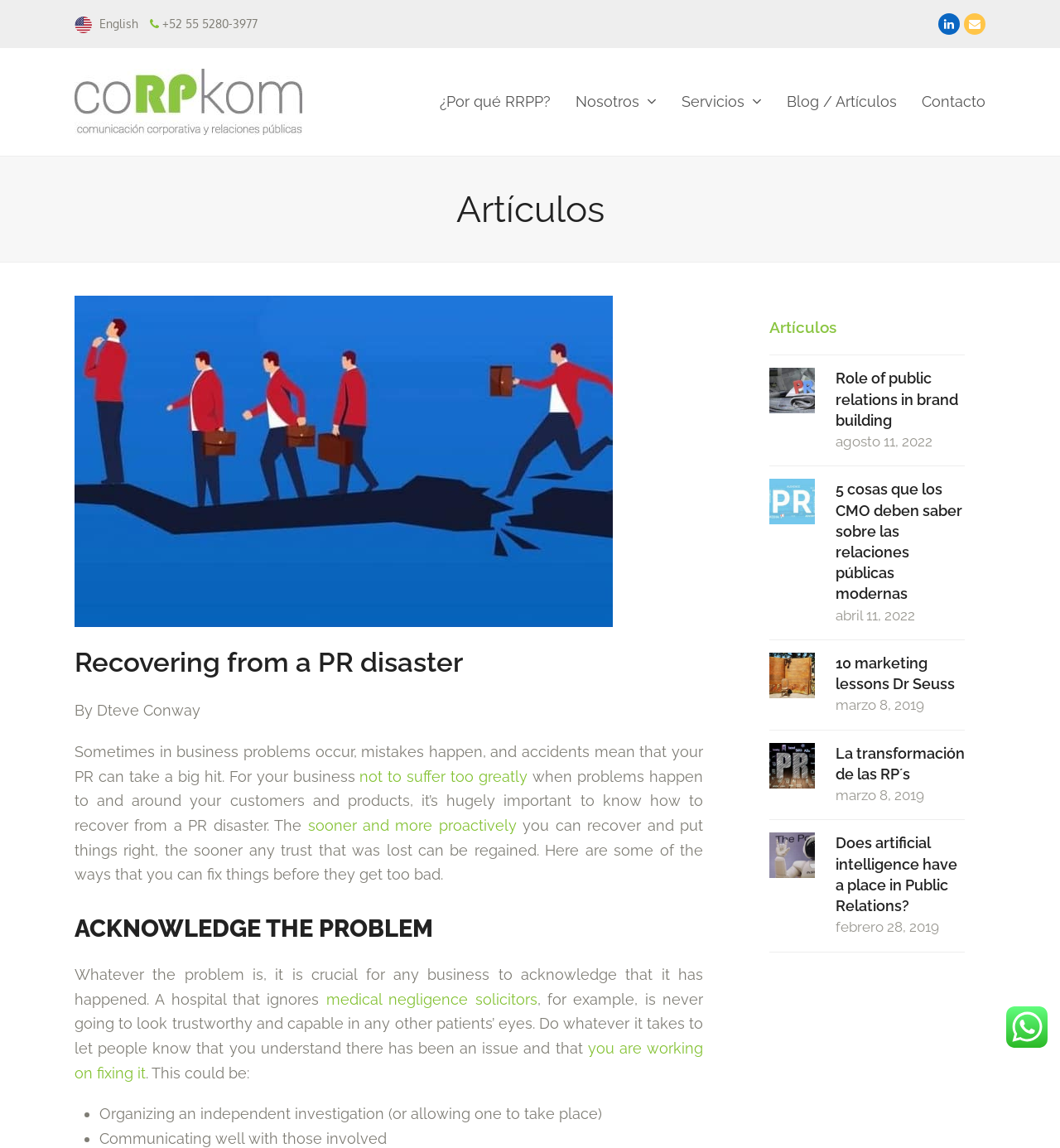What is the phone number at the top of the page?
Using the image as a reference, answer with just one word or a short phrase.

+52 55 5280-3977